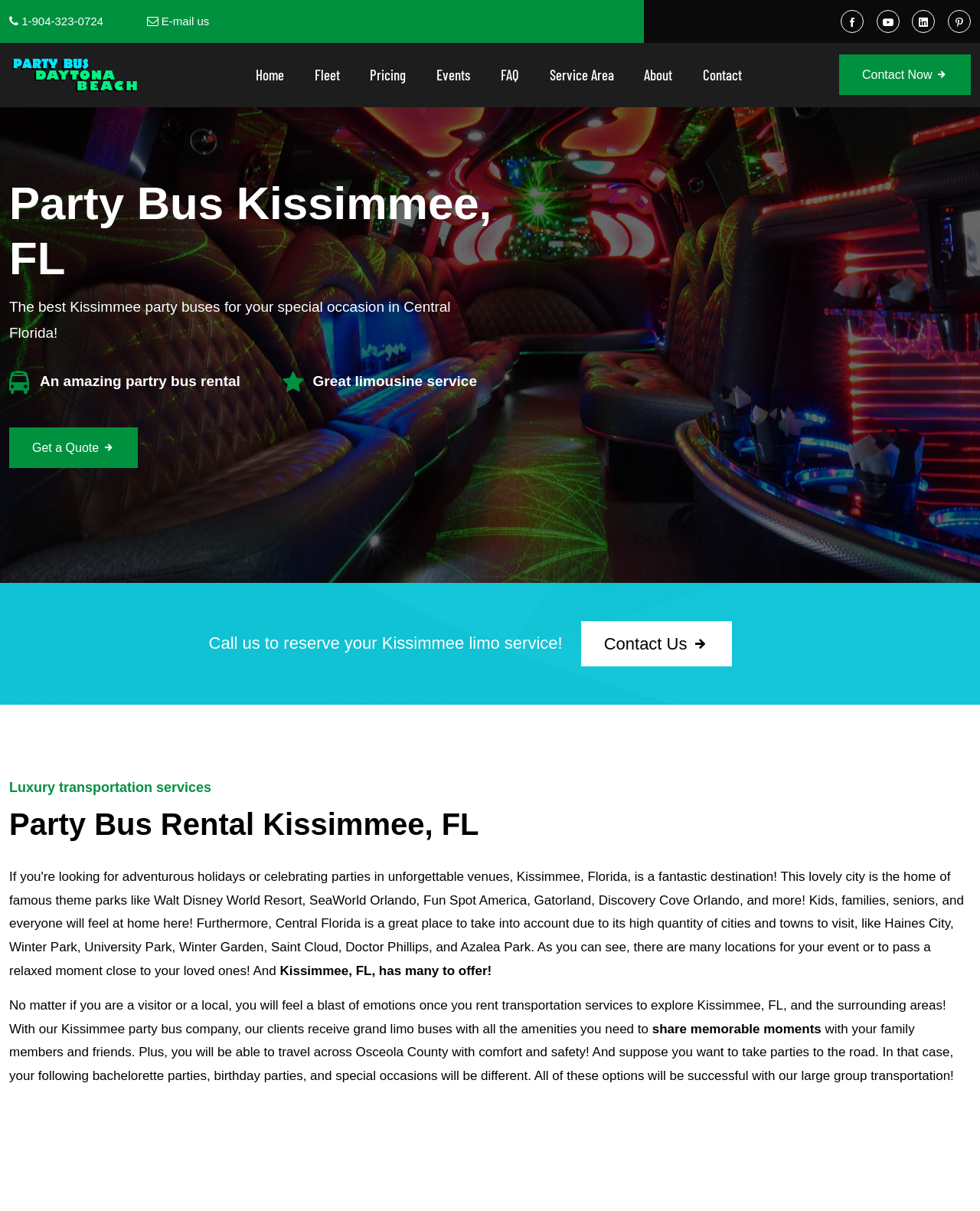Using the element description: "Stay connected", determine the bounding box coordinates. The coordinates should be in the format [left, top, right, bottom], with values between 0 and 1.

None